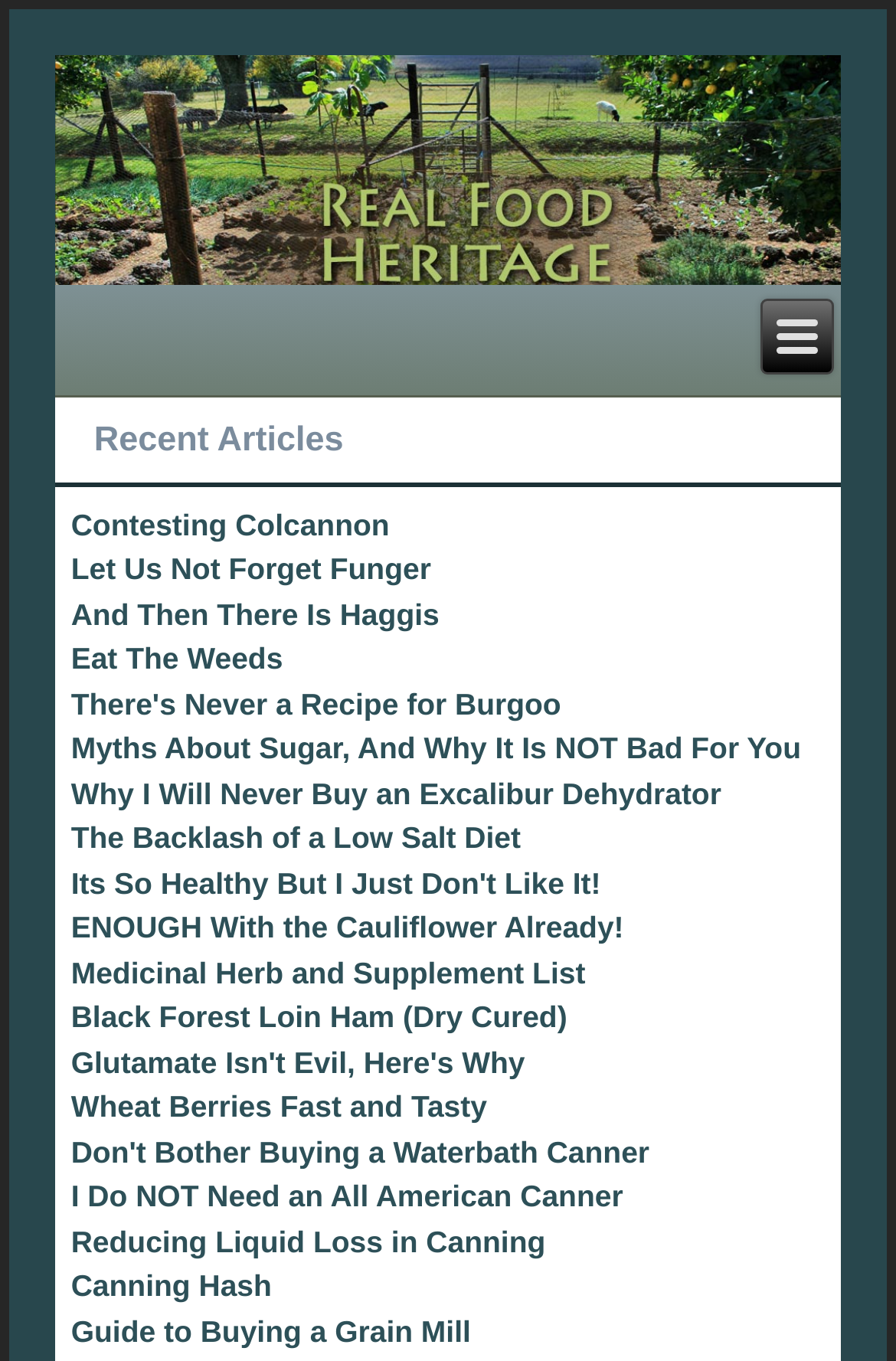Please identify the coordinates of the bounding box for the clickable region that will accomplish this instruction: "learn about medicinal herb and supplement list".

[0.079, 0.702, 0.653, 0.727]